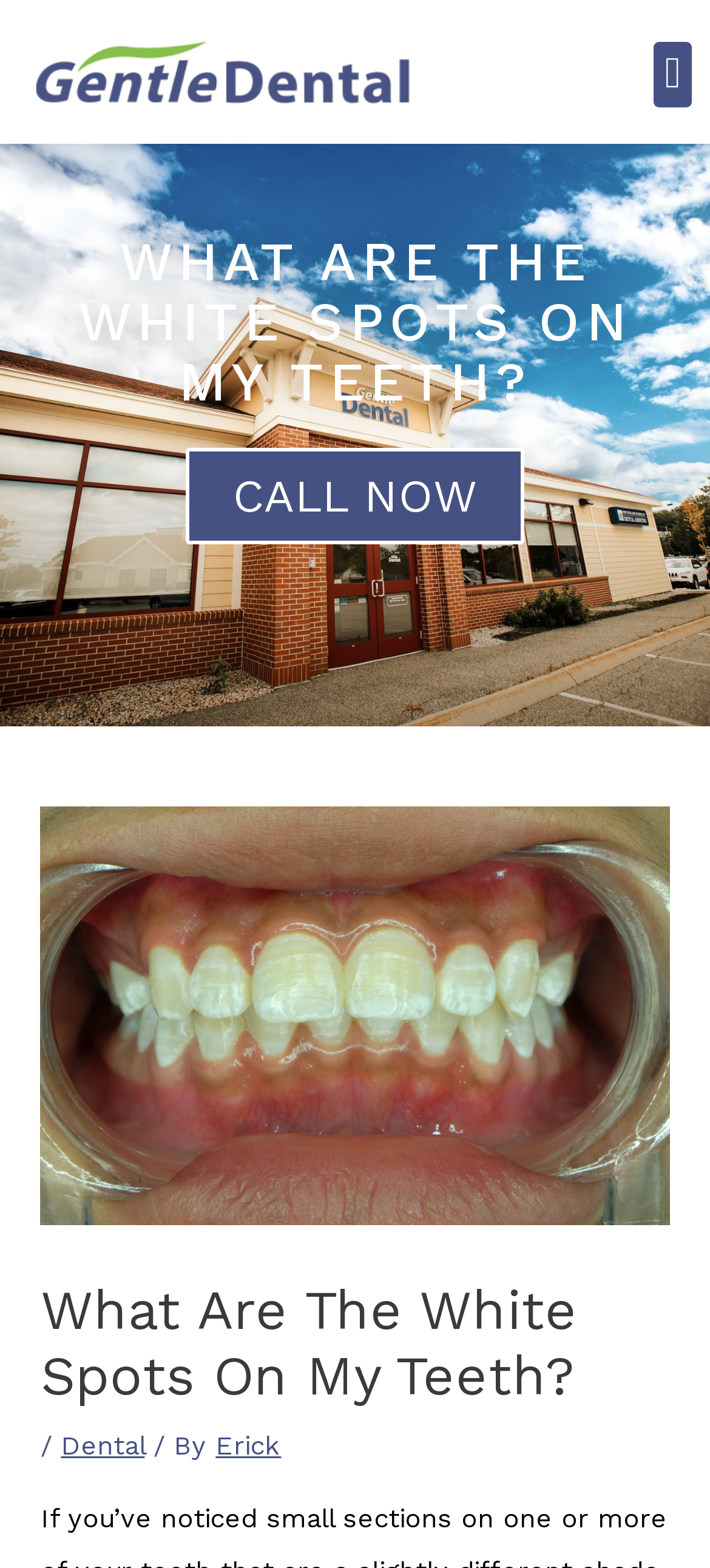Find the bounding box coordinates for the element described here: "Contact us Now!".

None